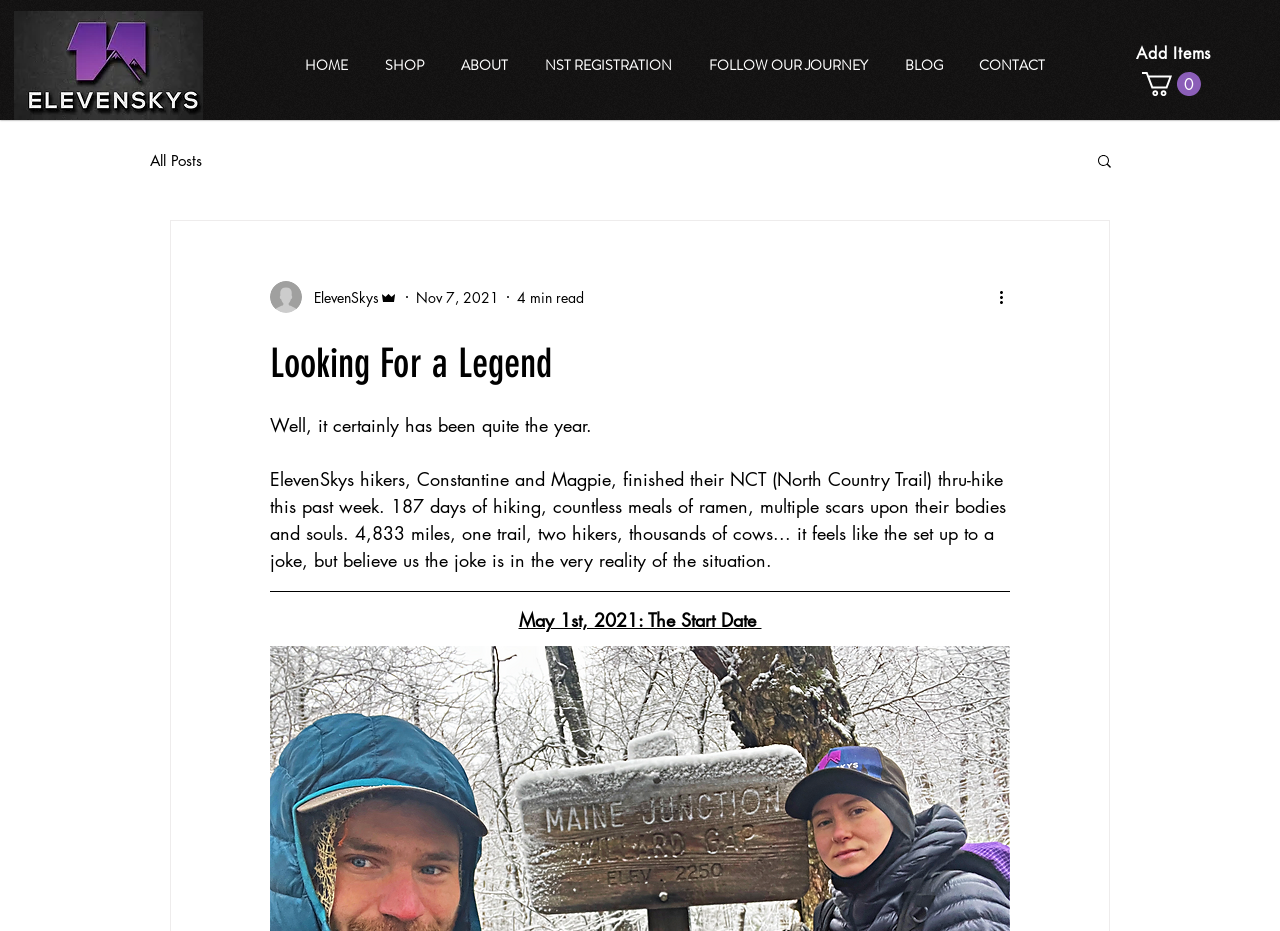Provide an in-depth caption for the contents of the webpage.

The webpage is about a blog post titled "Looking For a Legend" and features a story about two hikers, Constantine and Magpie, who completed a thru-hike on the North Country Trail. 

At the top left corner, there is a 3D logo mockup image. Below it, a navigation menu with links to "HOME", "SHOP", "ABOUT", "NST REGISTRATION", "FOLLOW OUR JOURNEY", "BLOG", and "CONTACT" is situated. 

On the right side of the navigation menu, there is a region that changes content on hover. Below this region, a heading "Add Items" is displayed, accompanied by a link with the same text. Next to it, a cart button with 0 items is shown, featuring an SVG image.

On the left side of the page, a navigation menu for the blog section is located, with a link to "All Posts". Below it, a search button with a magnifying glass icon is displayed.

The main content of the page is the blog post, which starts with the author's picture and name, "ElevenSkys Admin", along with the post date, "Nov 7, 2021", and an estimated reading time of "4 min read". 

The blog post itself is divided into paragraphs, with the first paragraph describing the hikers' accomplishment. The text is followed by an image, and then another paragraph continues the story. There is also a "More actions" button at the bottom of the post.